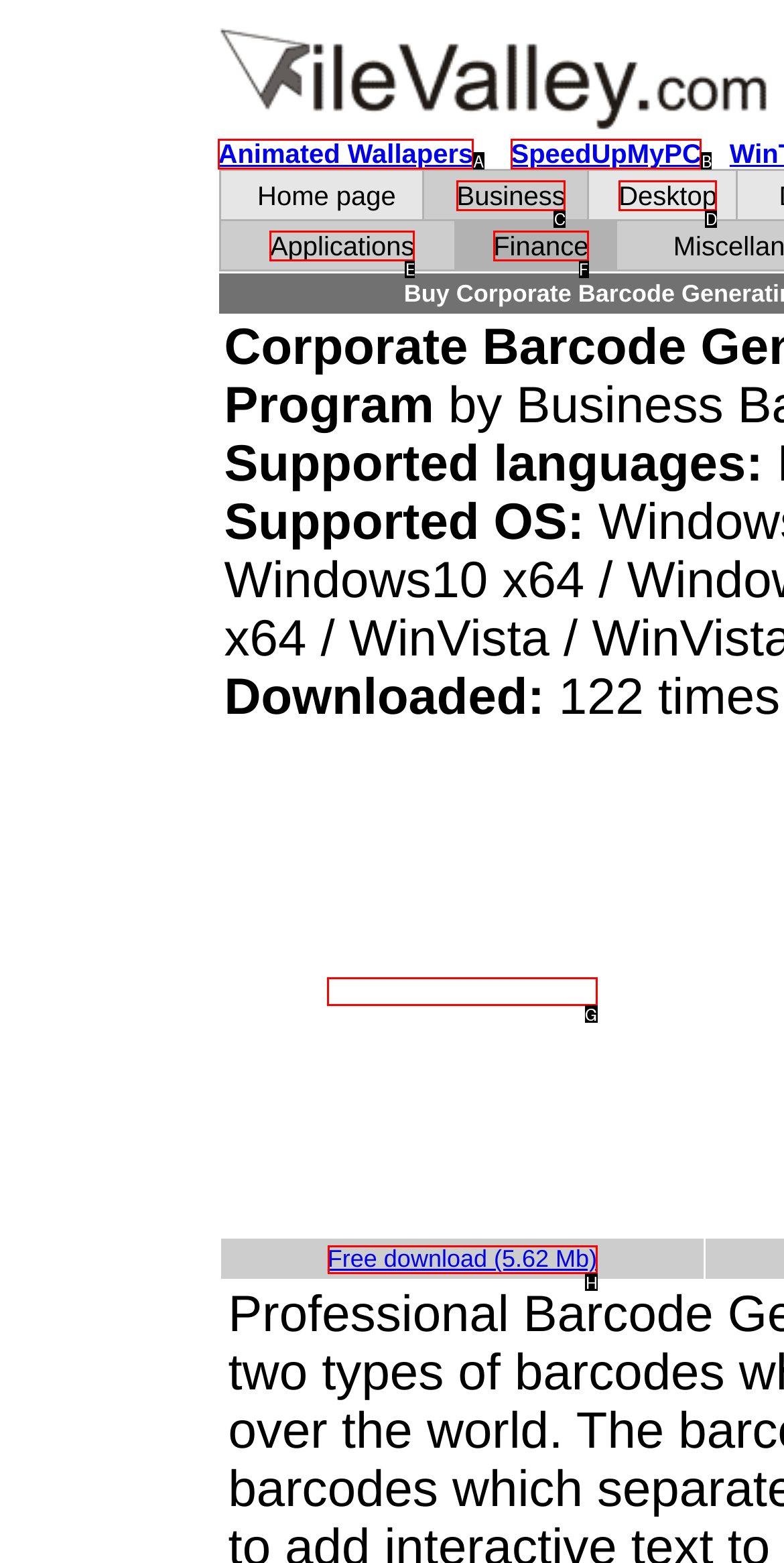Point out the UI element to be clicked for this instruction: Download Corporate Barcode Generating Program. Provide the answer as the letter of the chosen element.

H